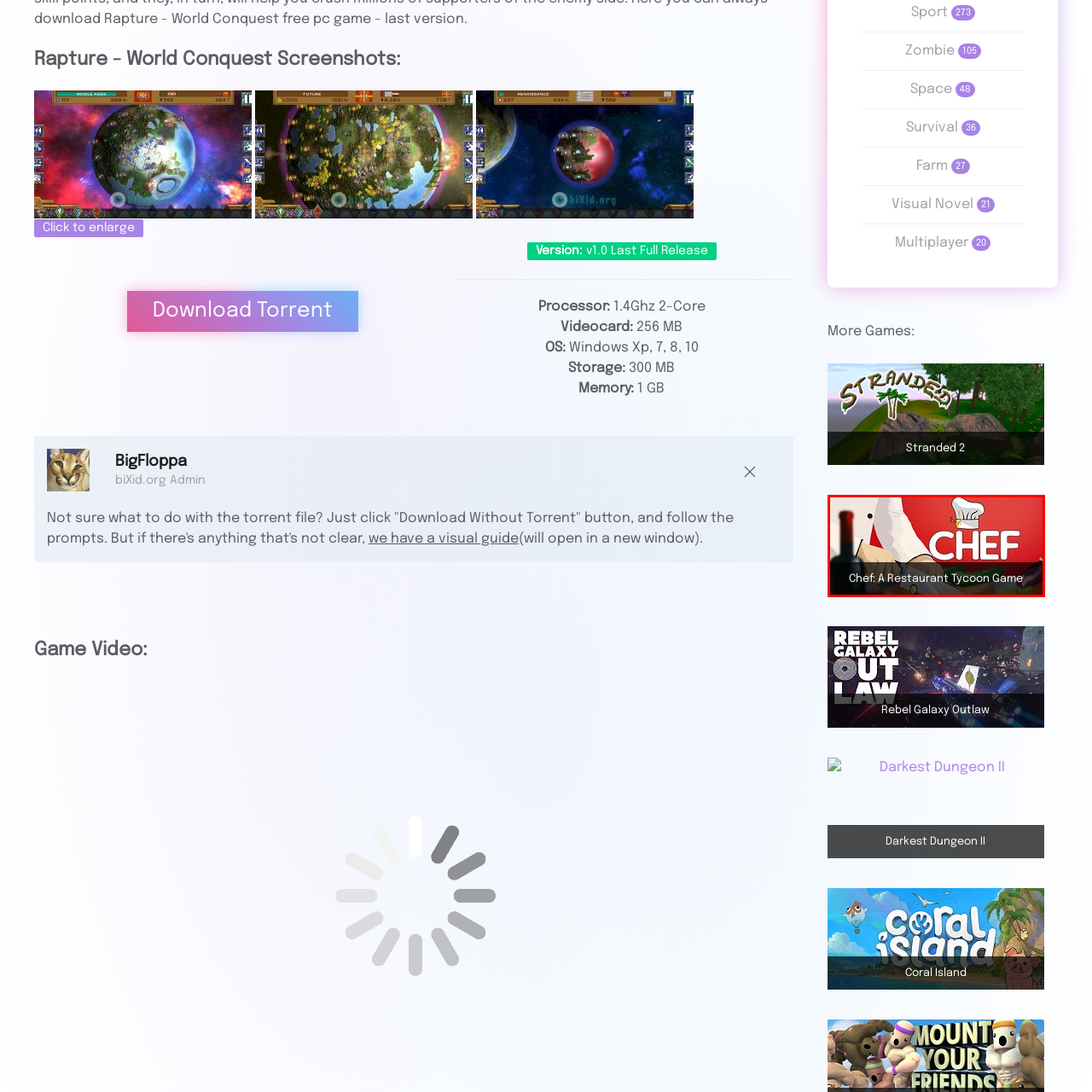What is the chef doing in the graphic?
Examine the image highlighted by the red bounding box and provide a thorough and detailed answer based on your observations.

Below the title, there is a subtle graphic of a chef skillfully chopping vegetables, emphasizing the game's focus on cooking and restaurant management.